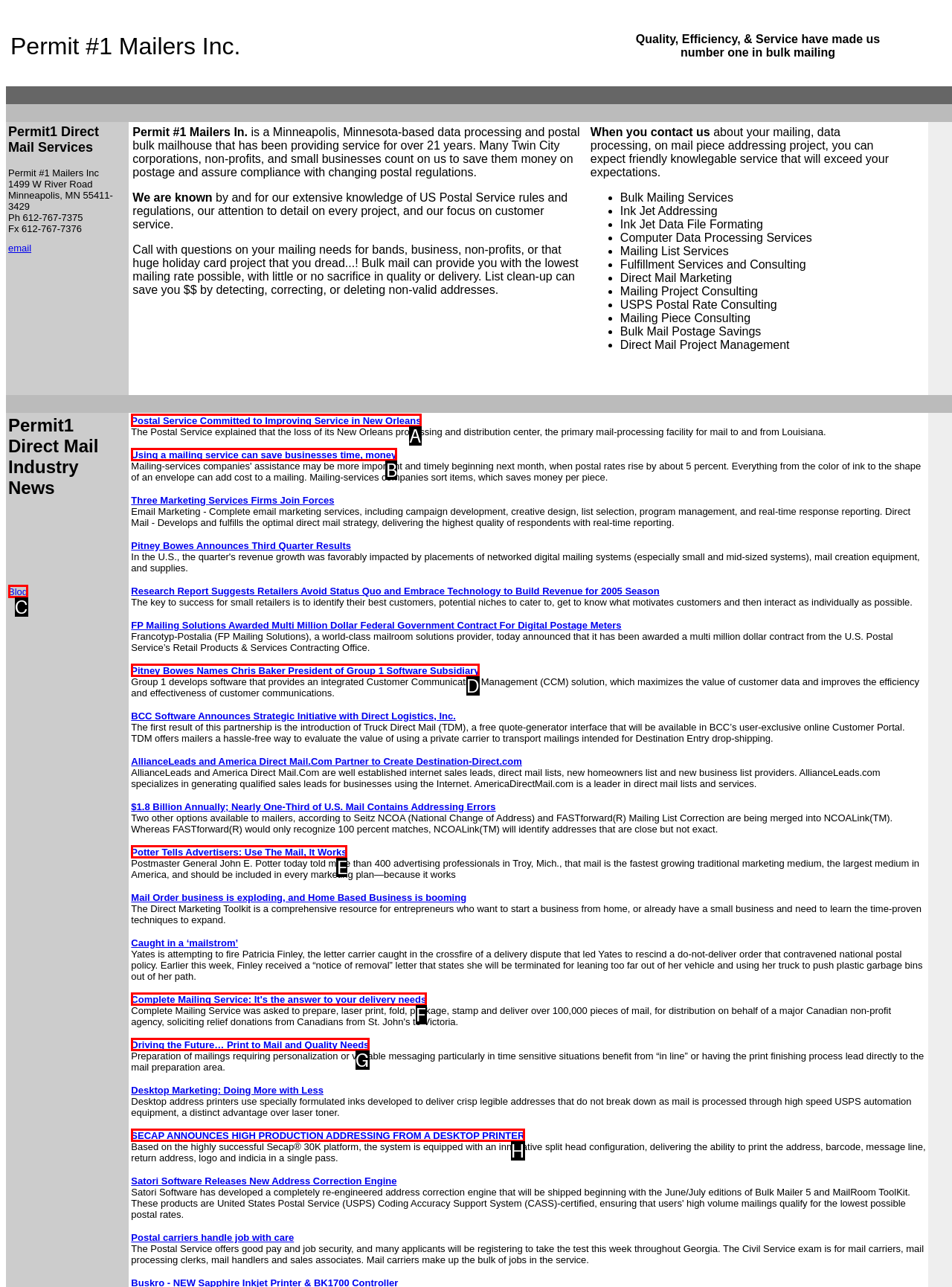Determine the correct UI element to click for this instruction: Click the 'Using a mailing service can save businesses time, money' link. Respond with the letter of the chosen element.

B